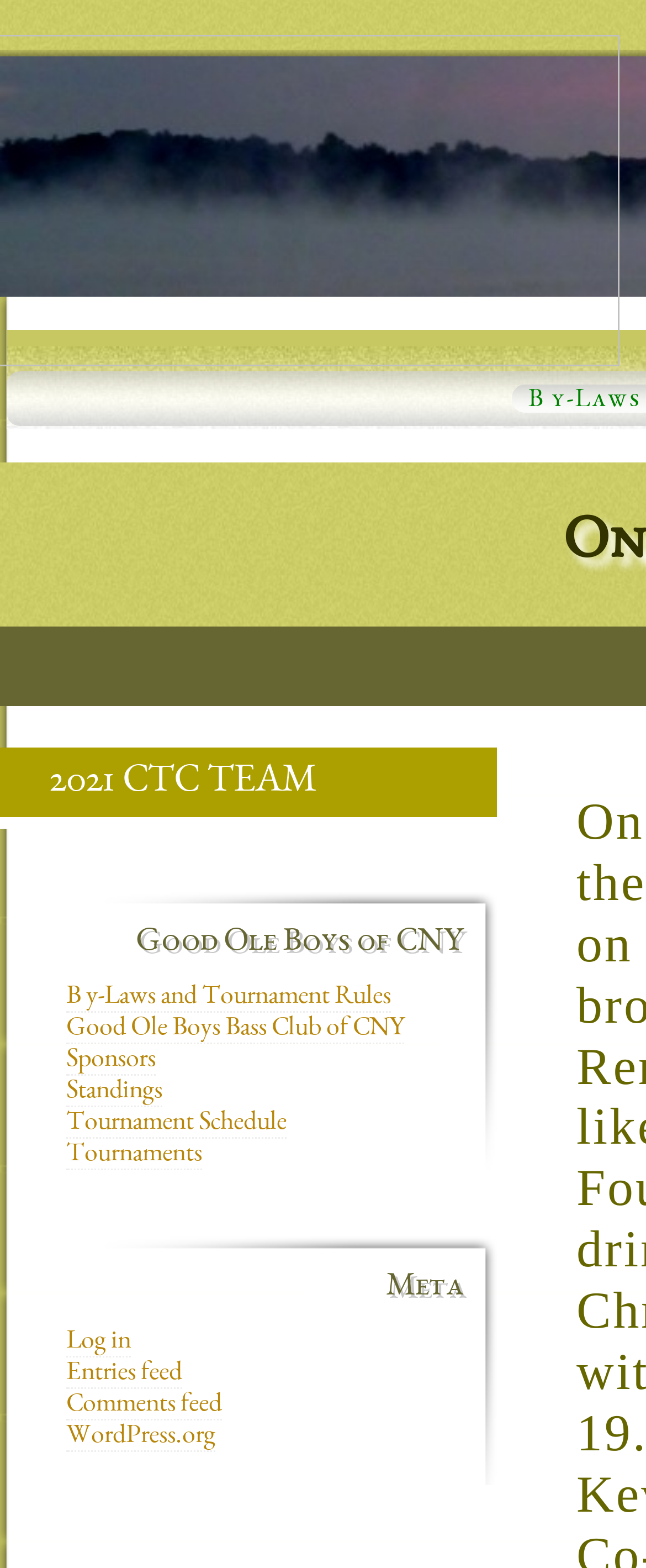Identify the bounding box coordinates for the region to click in order to carry out this instruction: "View 2021 CTC TEAM". Provide the coordinates using four float numbers between 0 and 1, formatted as [left, top, right, bottom].

[0.0, 0.477, 0.705, 0.521]